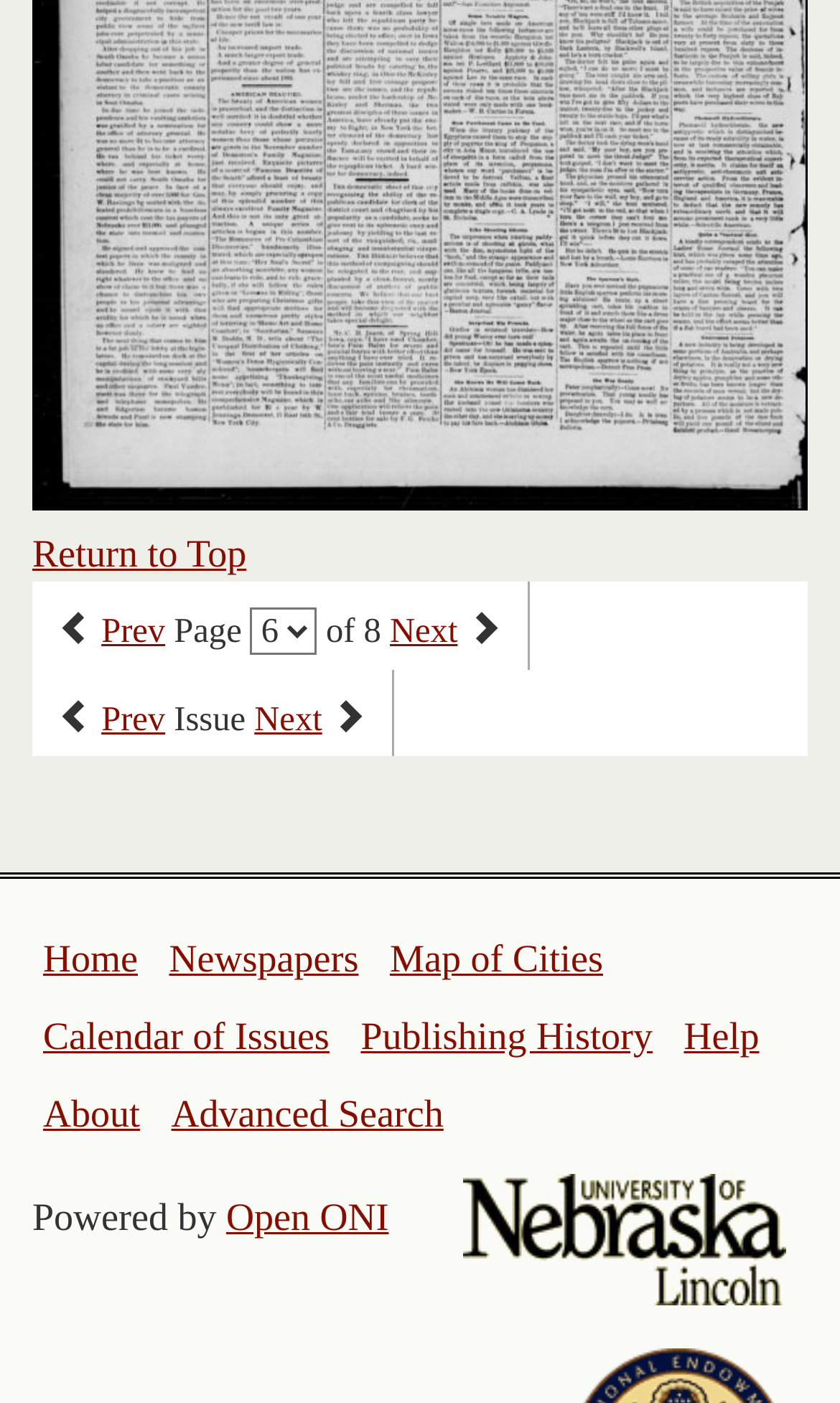Please find the bounding box coordinates of the section that needs to be clicked to achieve this instruction: "go to next page".

[0.464, 0.437, 0.545, 0.464]